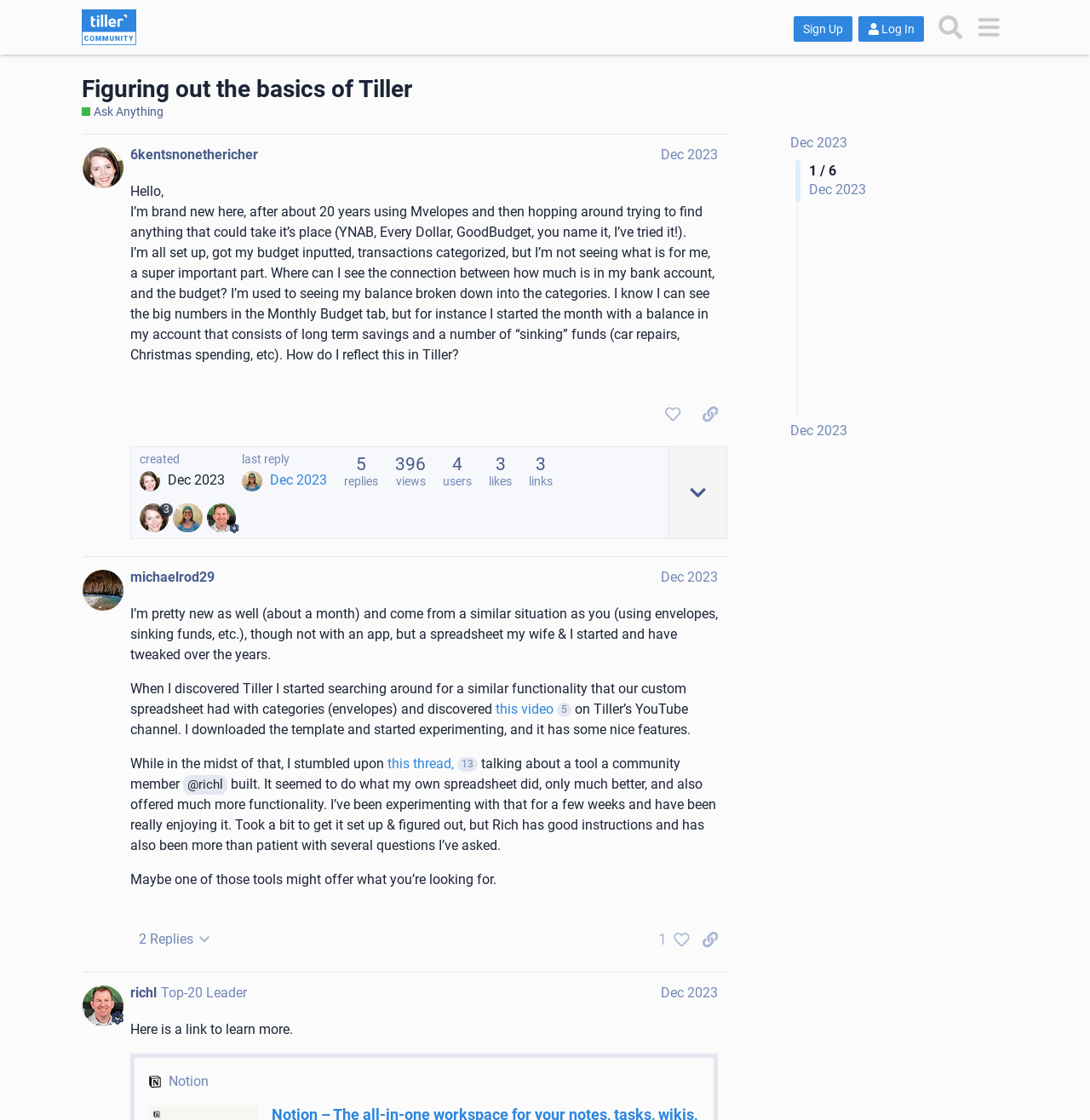Determine the bounding box coordinates for the UI element described. Format the coordinates as (top-left x, top-left y, bottom-right x, bottom-right y) and ensure all values are between 0 and 1. Element description: Dec 2023

[0.606, 0.131, 0.658, 0.145]